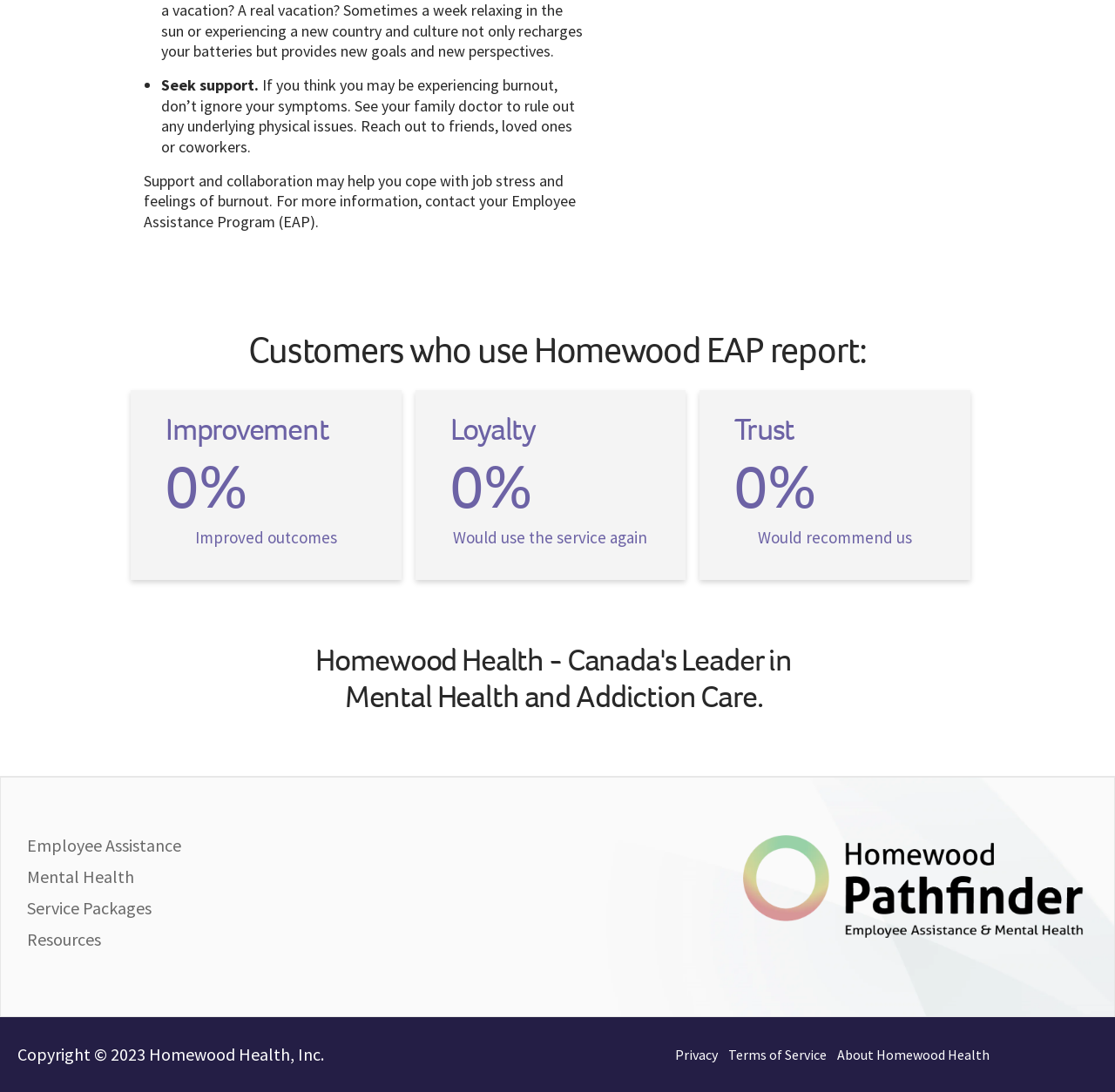Based on the description "Service Packages", find the bounding box of the specified UI element.

[0.009, 0.817, 0.326, 0.846]